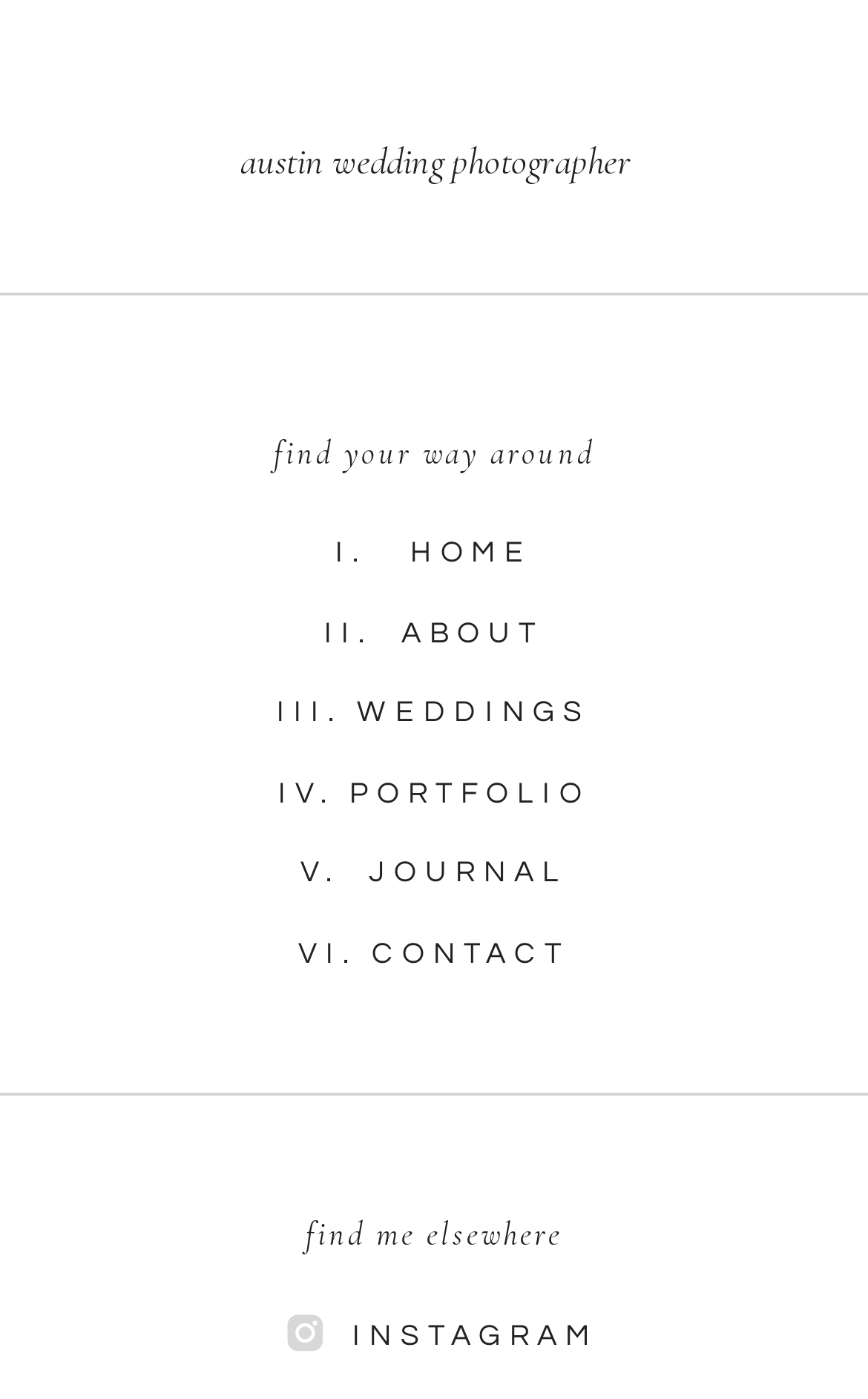Identify the bounding box coordinates for the element that needs to be clicked to fulfill this instruction: "find your way around". Provide the coordinates in the format of four float numbers between 0 and 1: [left, top, right, bottom].

[0.156, 0.306, 0.844, 0.341]